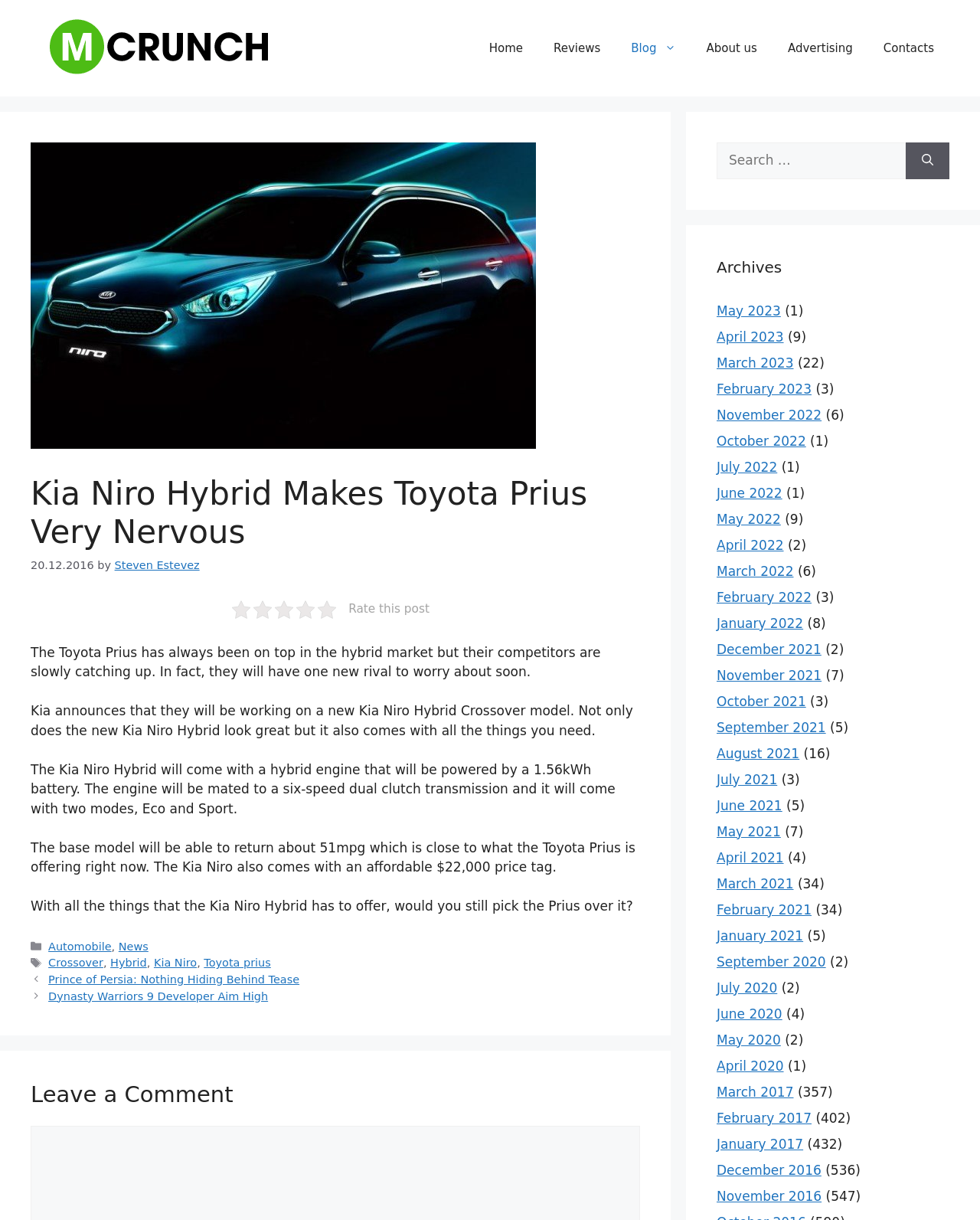Please give the bounding box coordinates of the area that should be clicked to fulfill the following instruction: "Read the 'Kia Niro Hybrid Makes Toyota Prius Very Nervous' article". The coordinates should be in the format of four float numbers from 0 to 1, i.e., [left, top, right, bottom].

[0.031, 0.389, 0.653, 0.452]